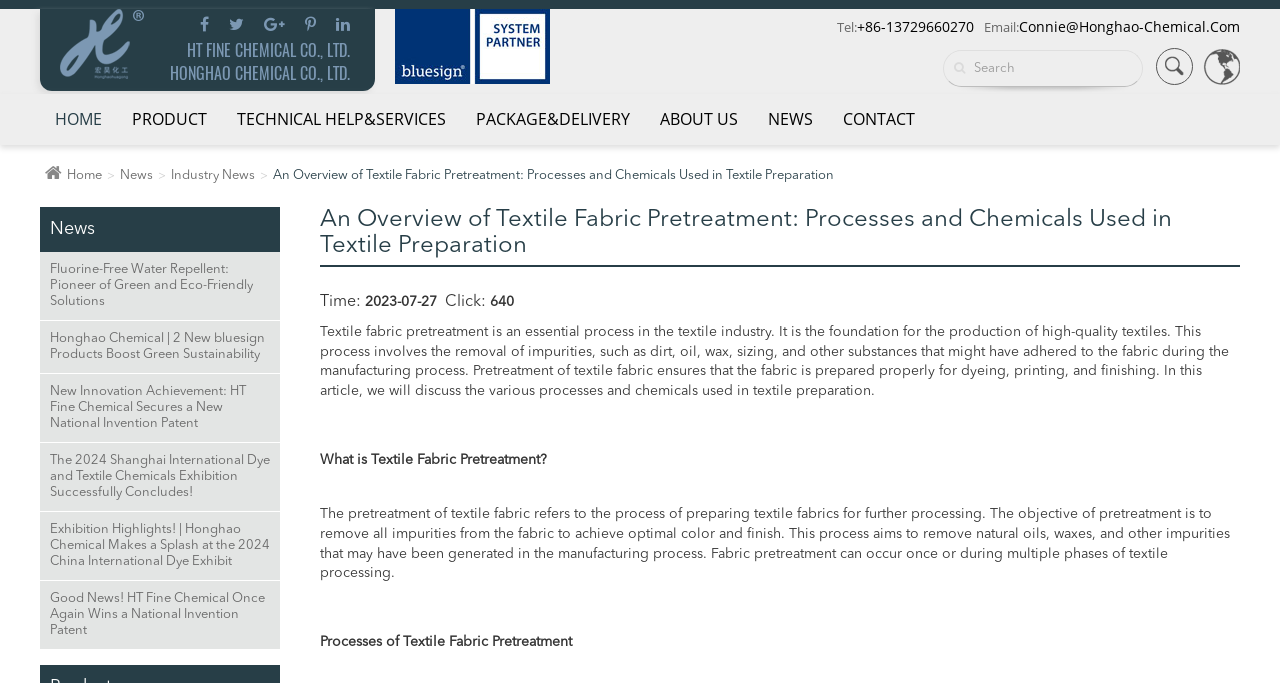Provide a brief response in the form of a single word or phrase:
How many news articles are listed on the webpage?

6